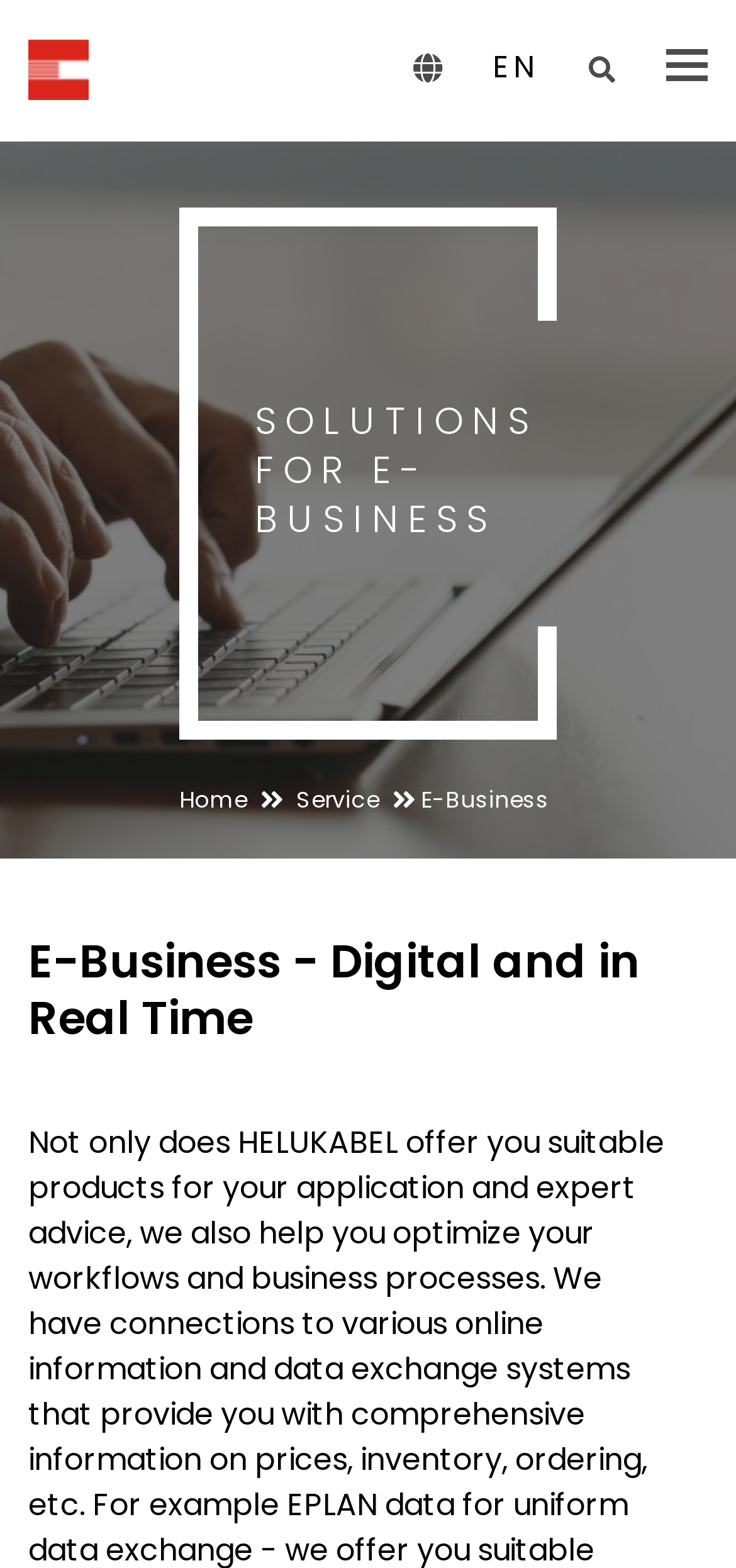What is the logo on the top left corner?
From the screenshot, provide a brief answer in one word or phrase.

Helukabel Logo